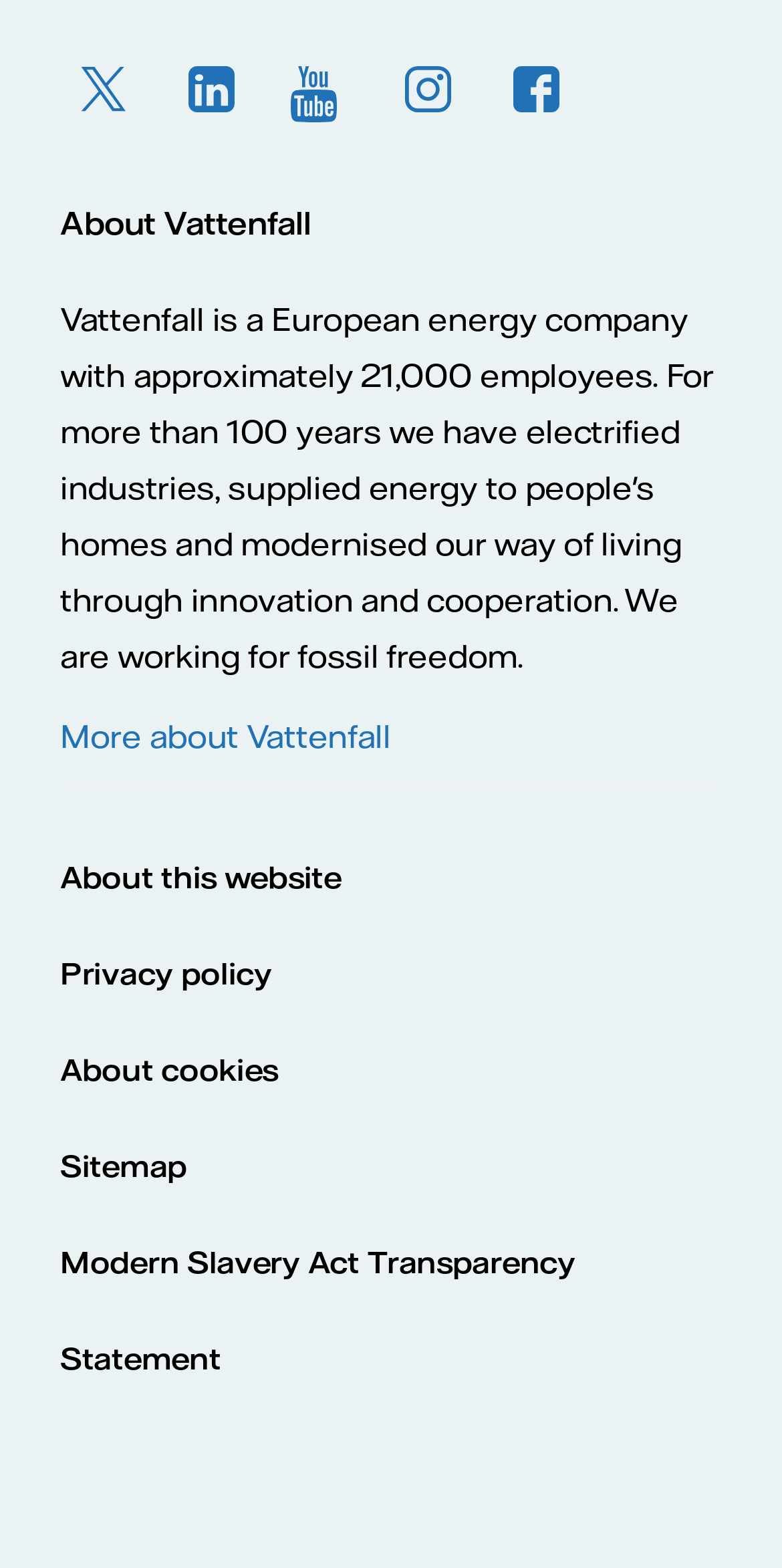What is the first social media link?
Based on the image, give a concise answer in the form of a single word or short phrase.

Twitter